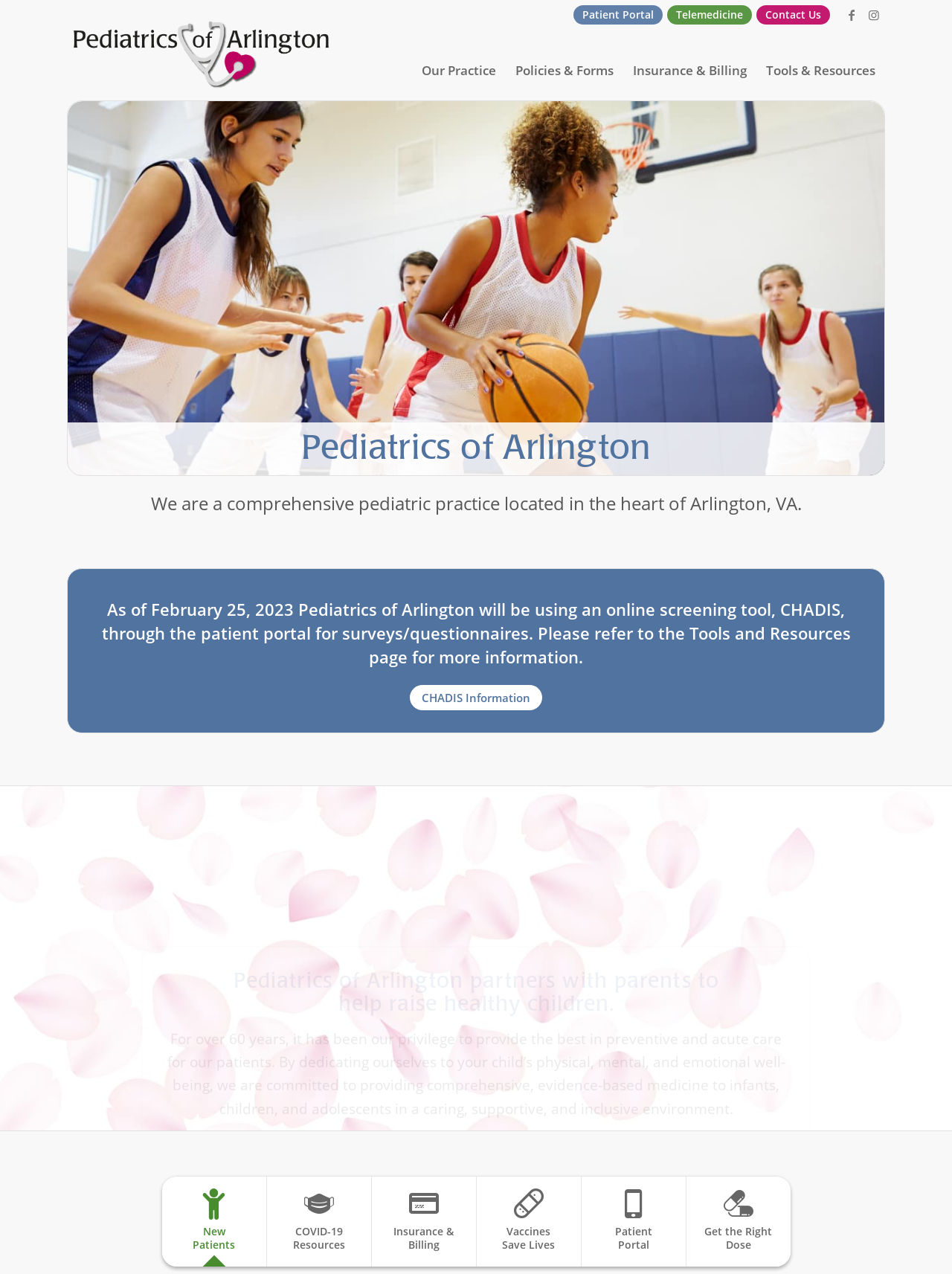Determine the bounding box for the UI element that matches this description: "Policies & Forms".

[0.531, 0.047, 0.655, 0.064]